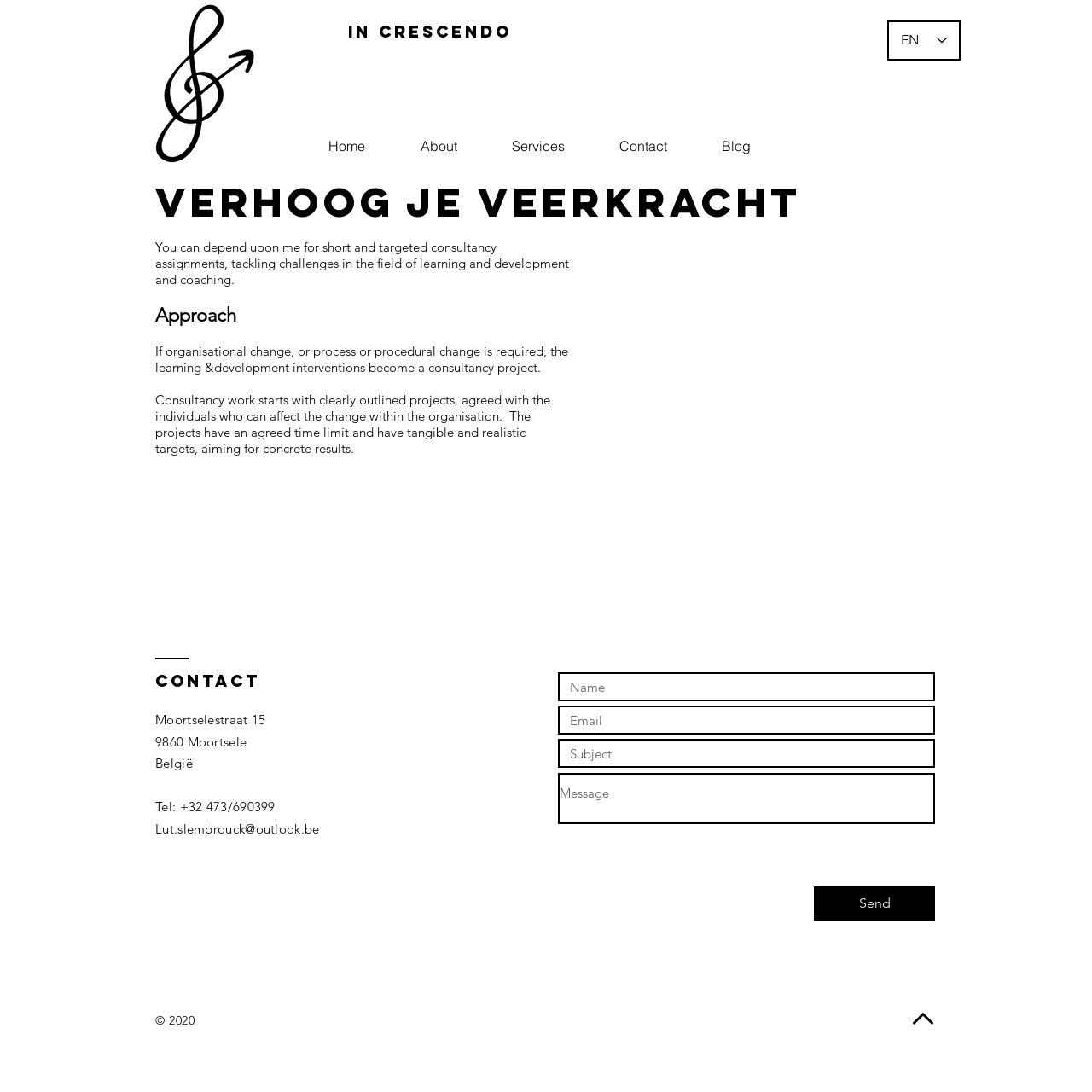Please analyze the image and give a detailed answer to the question:
What is the language of the webpage?

The language of the webpage is English, which can be determined by the combobox element 'Language Selector - English selected' located at the top of the webpage.